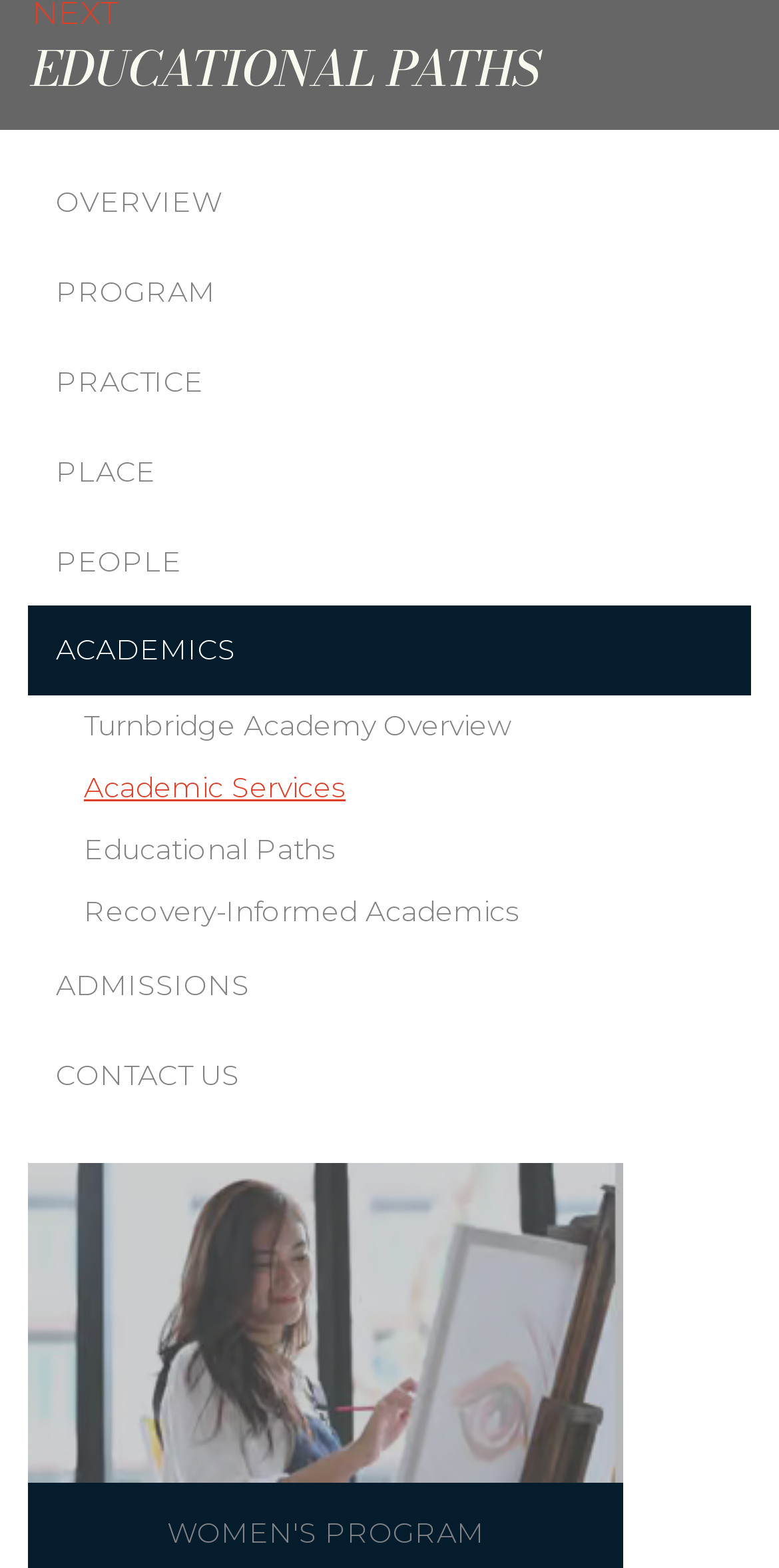Extract the bounding box coordinates of the UI element described by: "Practice". The coordinates should include four float numbers ranging from 0 to 1, e.g., [left, top, right, bottom].

[0.036, 0.215, 0.964, 0.272]